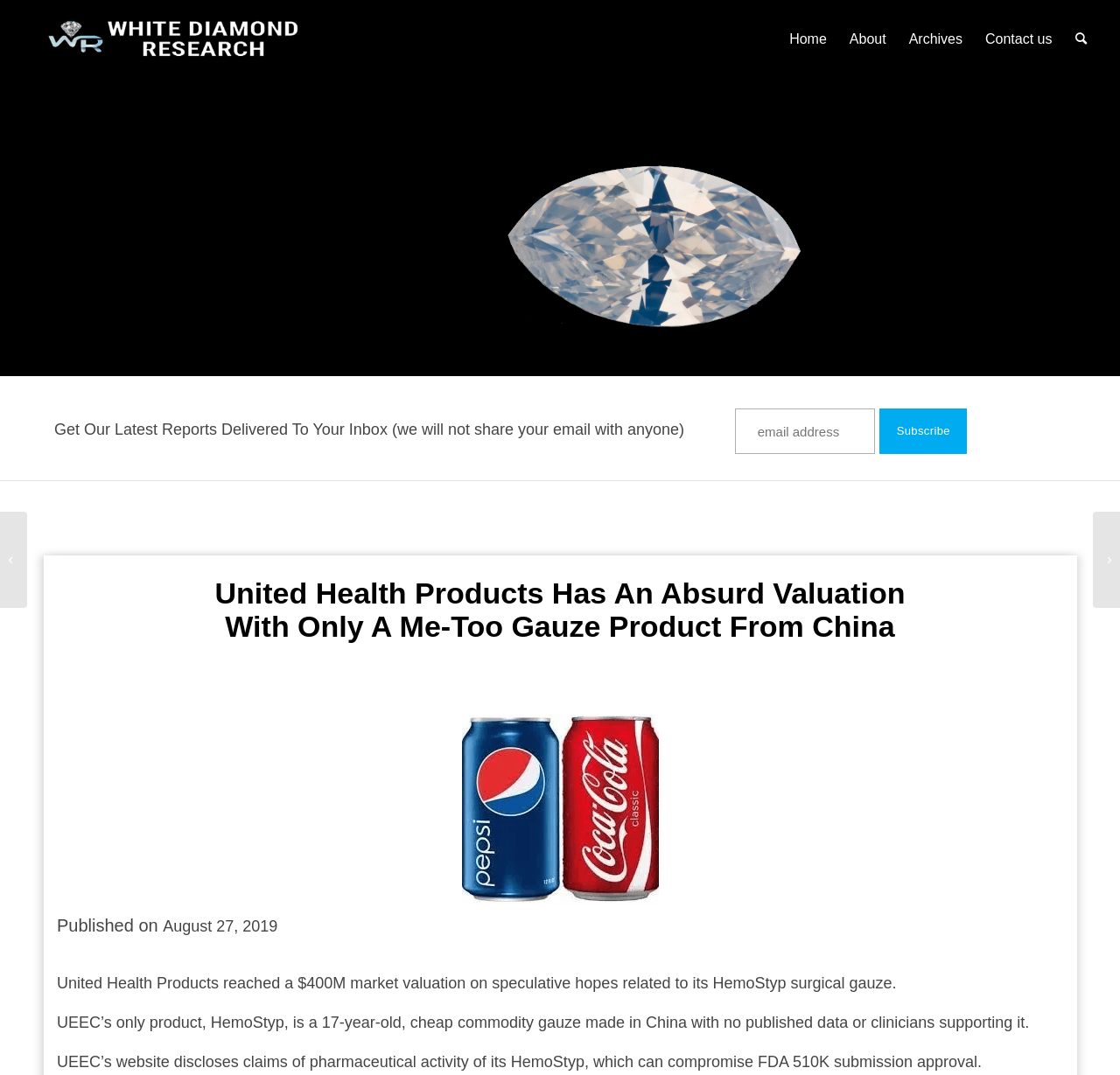Using floating point numbers between 0 and 1, provide the bounding box coordinates in the format (top-left x, top-left y, bottom-right x, bottom-right y). Locate the UI element described here: aria-label="final_1logo" title="final_1logo"

[0.039, 0.011, 0.271, 0.084]